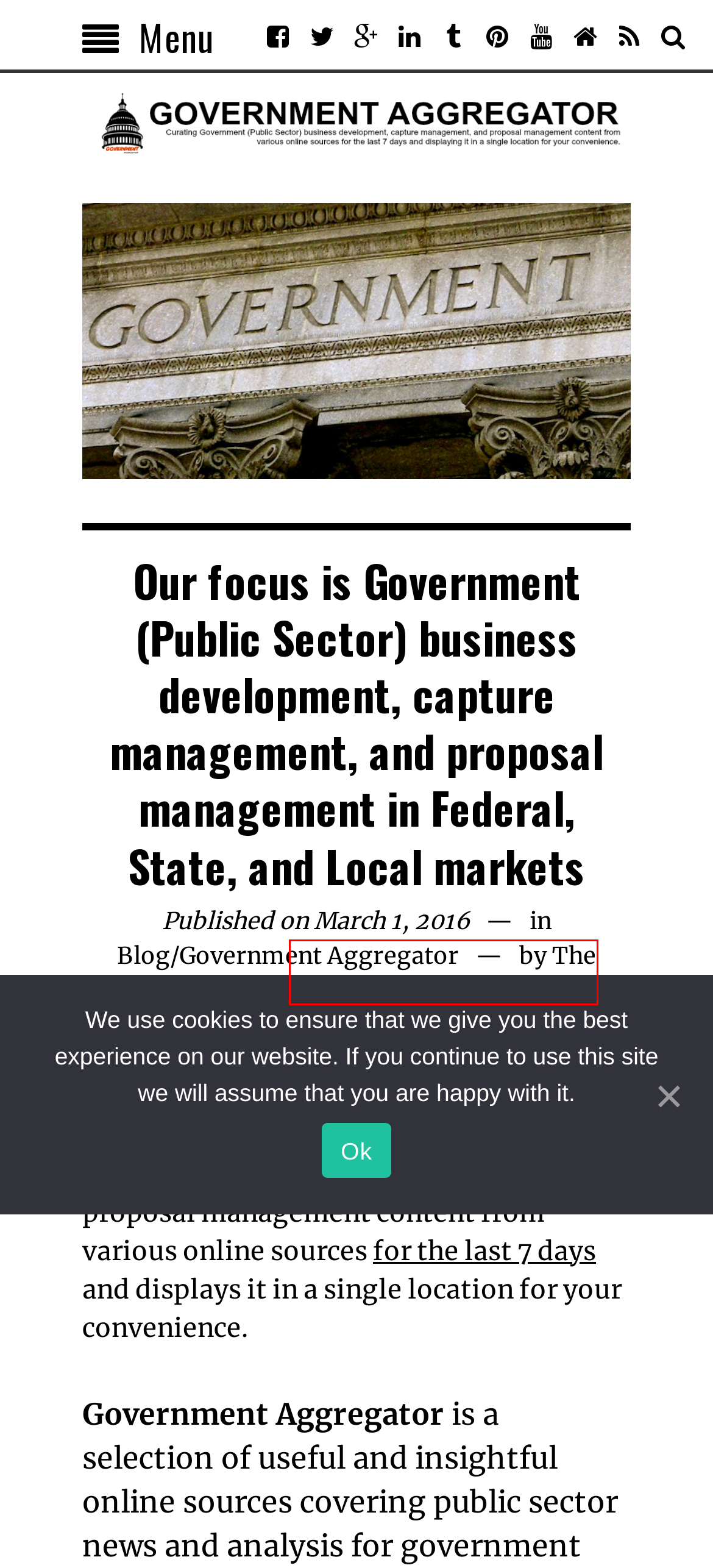Given a screenshot of a webpage featuring a red bounding box, identify the best matching webpage description for the new page after the element within the red box is clicked. Here are the options:
A. Government Aggregator – Government Aggregator
B. BIT Solutions, LLC – Government Aggregator
C. LinkedIn Group – The RFP Database B2B Forum – Government Aggregator
D. LinkedIn Group – Bid and Tender Management – Professional – Government Aggregator
E. Government Aggregator
F. Smalltofeds – Government Aggregator
G. The Aggregator – Government Aggregator
H. LinkedIn Group – Federal Government Contractor Network (TFCN) – Government Aggregator

G